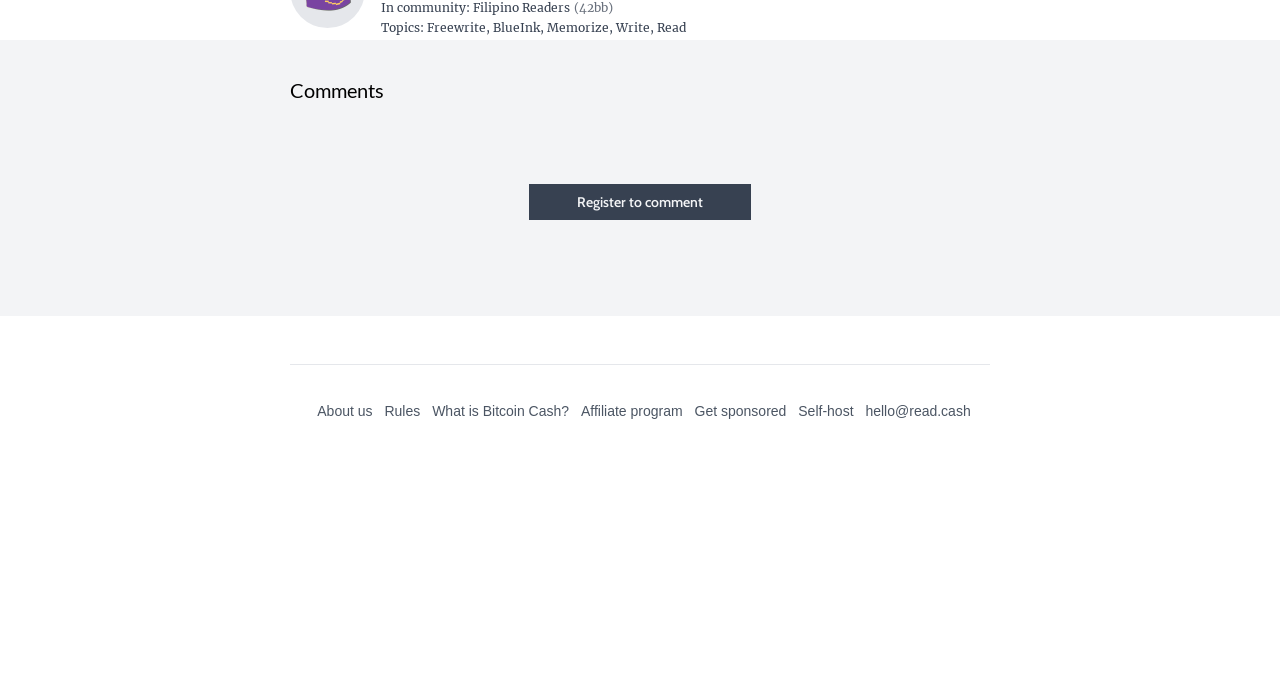Predict the bounding box coordinates of the area that should be clicked to accomplish the following instruction: "Click on the community link". The bounding box coordinates should consist of four float numbers between 0 and 1, i.e., [left, top, right, bottom].

[0.31, 0.0, 0.364, 0.022]